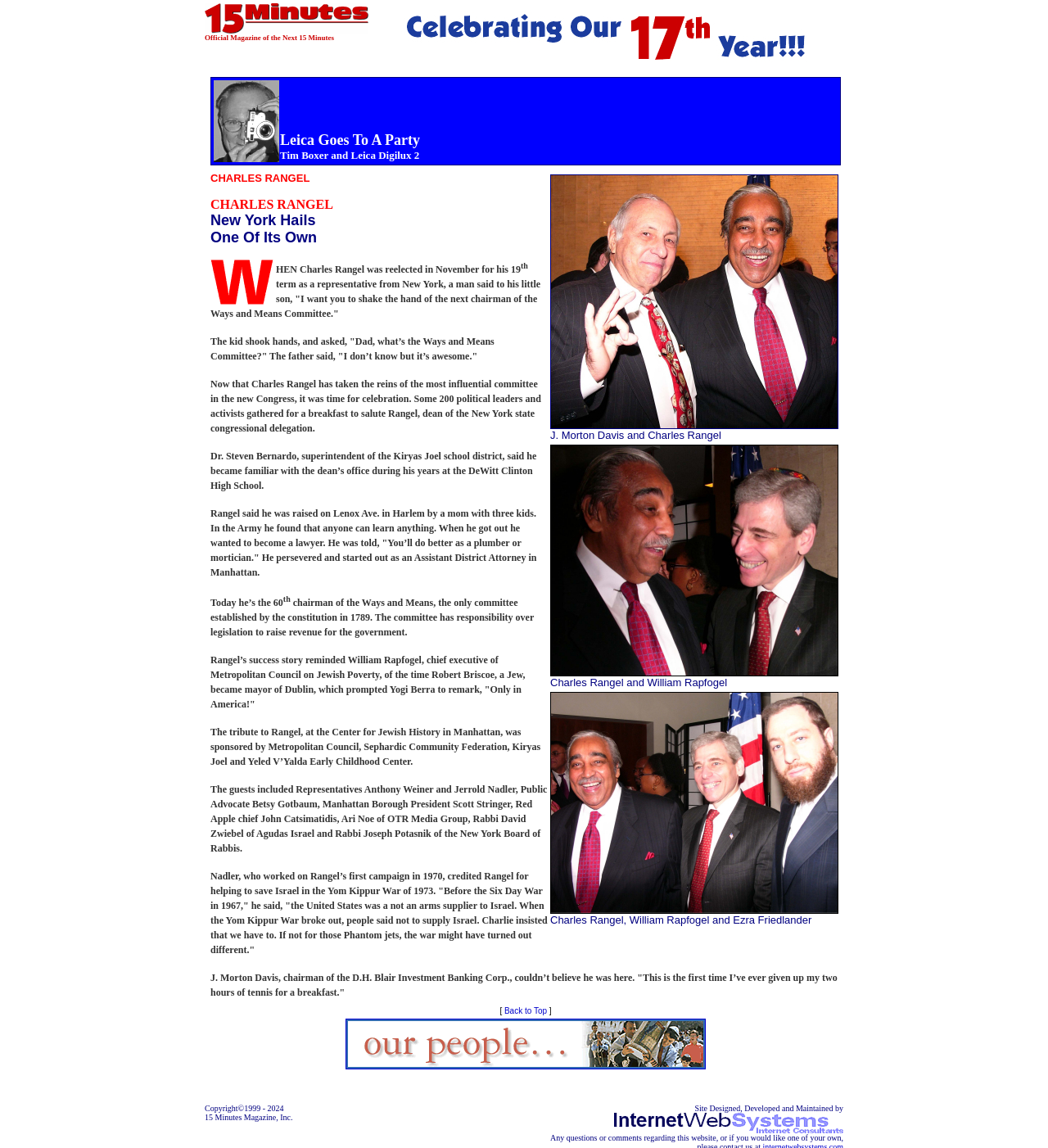Refer to the image and offer a detailed explanation in response to the question: What is the name of the magazine?

The name of the magazine can be found in the top-left corner of the webpage, where it says '15 Minutes Magazine - The Magazine of Society and Celebrity Celebrating Our 17TH Year! Official Magazine of the Next 15 Minutes'.